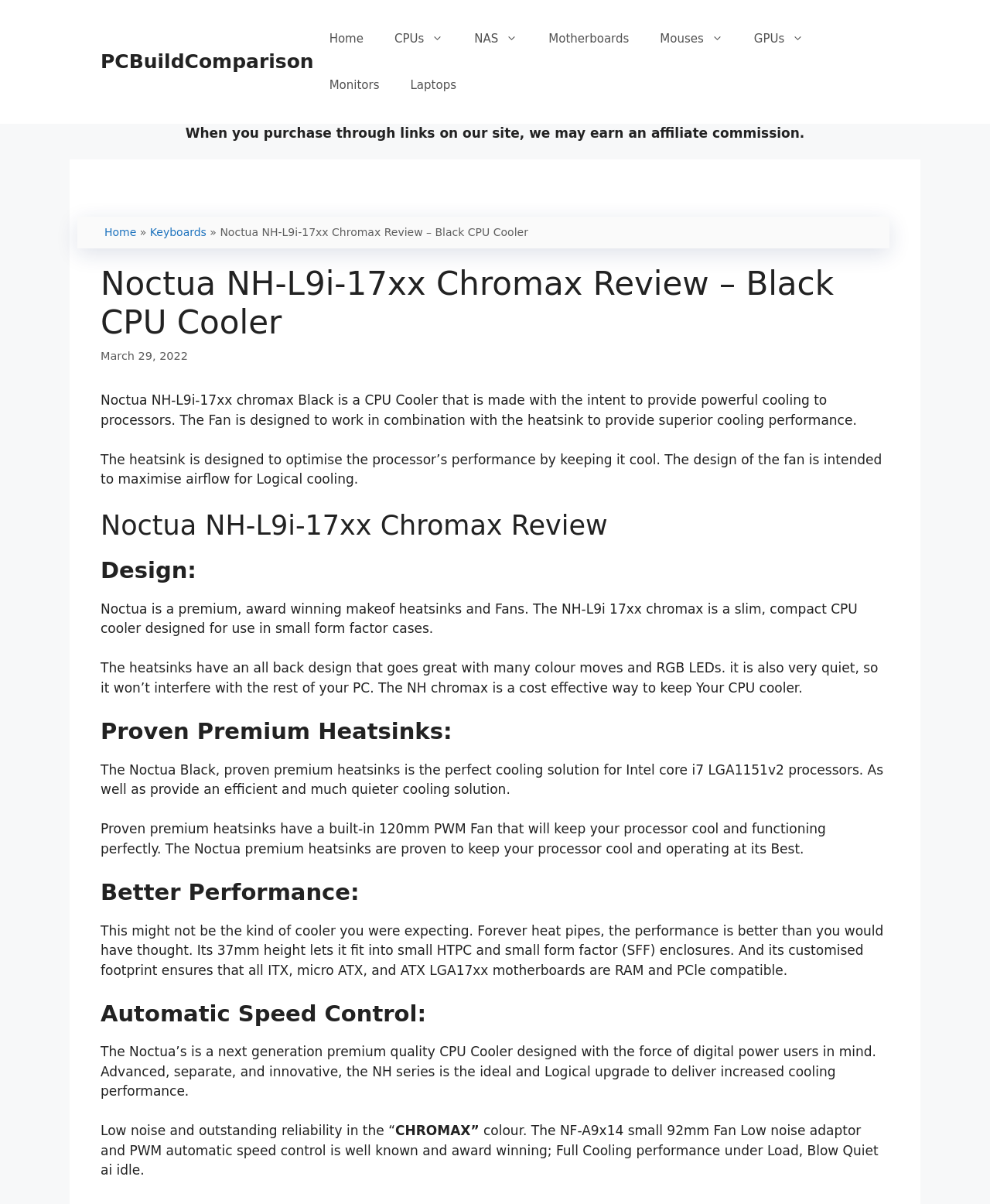Given the webpage screenshot and the description, determine the bounding box coordinates (top-left x, top-left y, bottom-right x, bottom-right y) that define the location of the UI element matching this description: Udaipur, Rajasthan

None